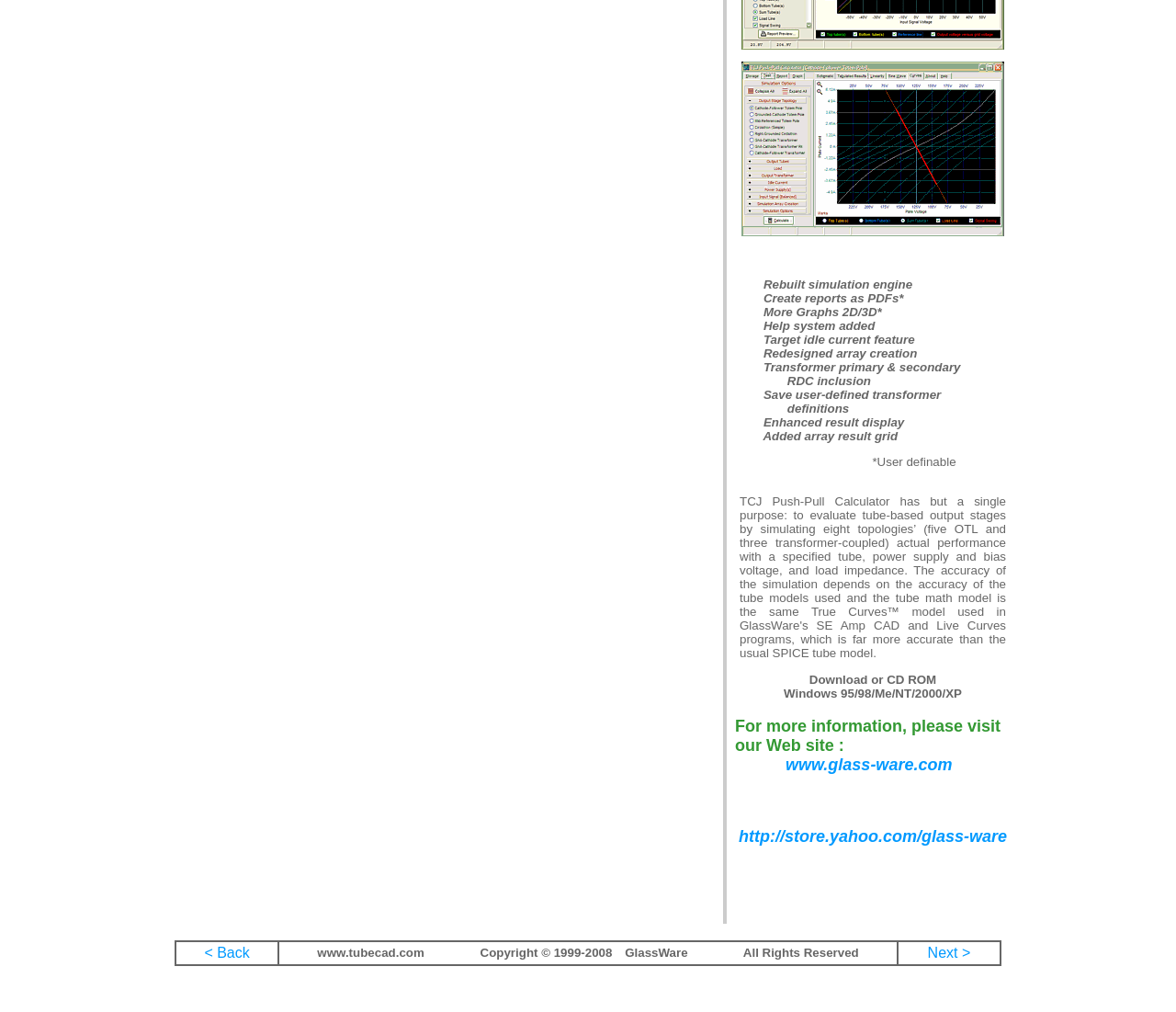Utilize the details in the image to thoroughly answer the following question: What is the website of the company that developed the software?

The website of the company that developed the software is www.glass-ware.com, as mentioned in the link element with ID 306.